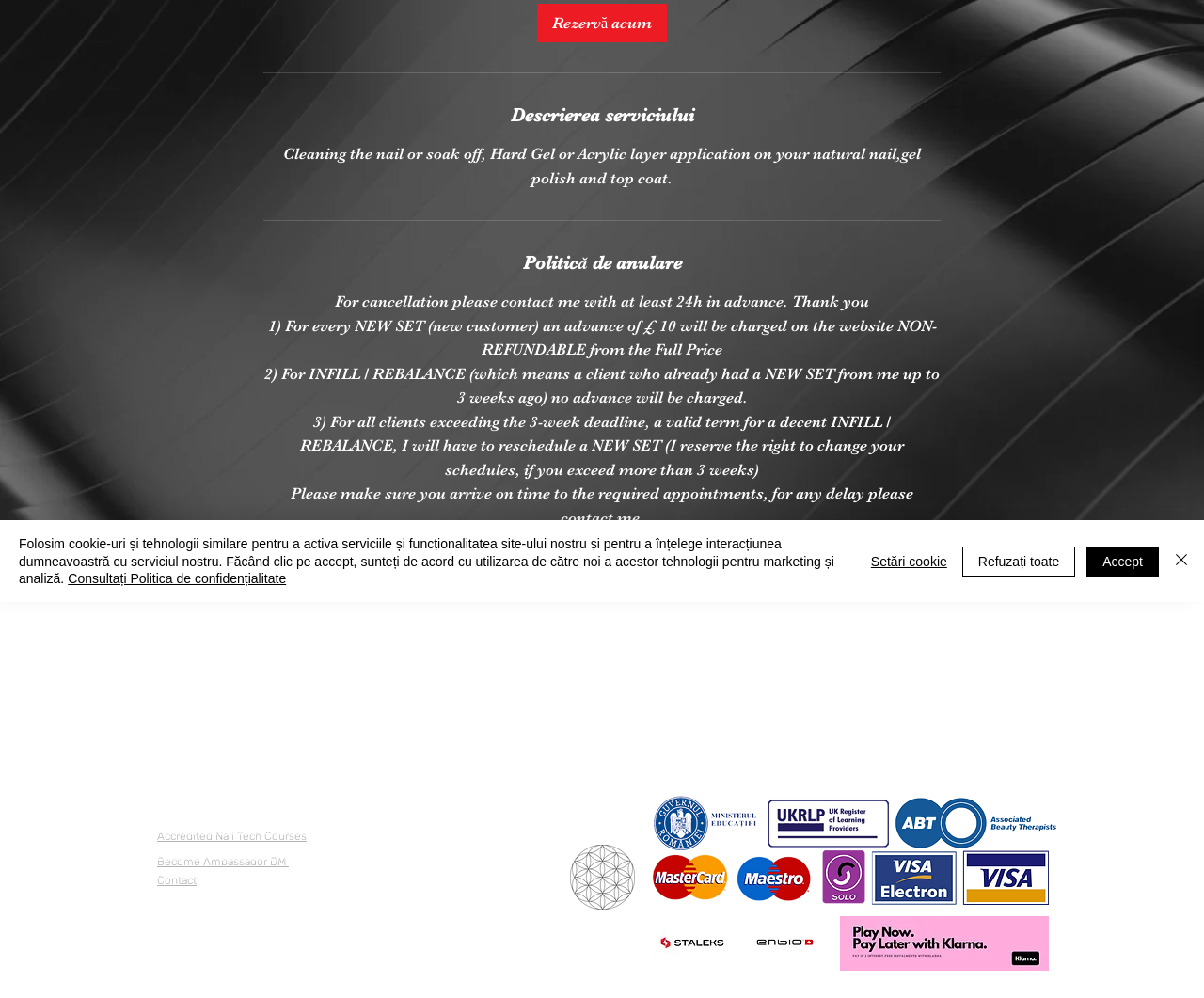Identify the bounding box of the UI component described as: "Consultați Politica de confidențialitate".

[0.056, 0.572, 0.238, 0.587]